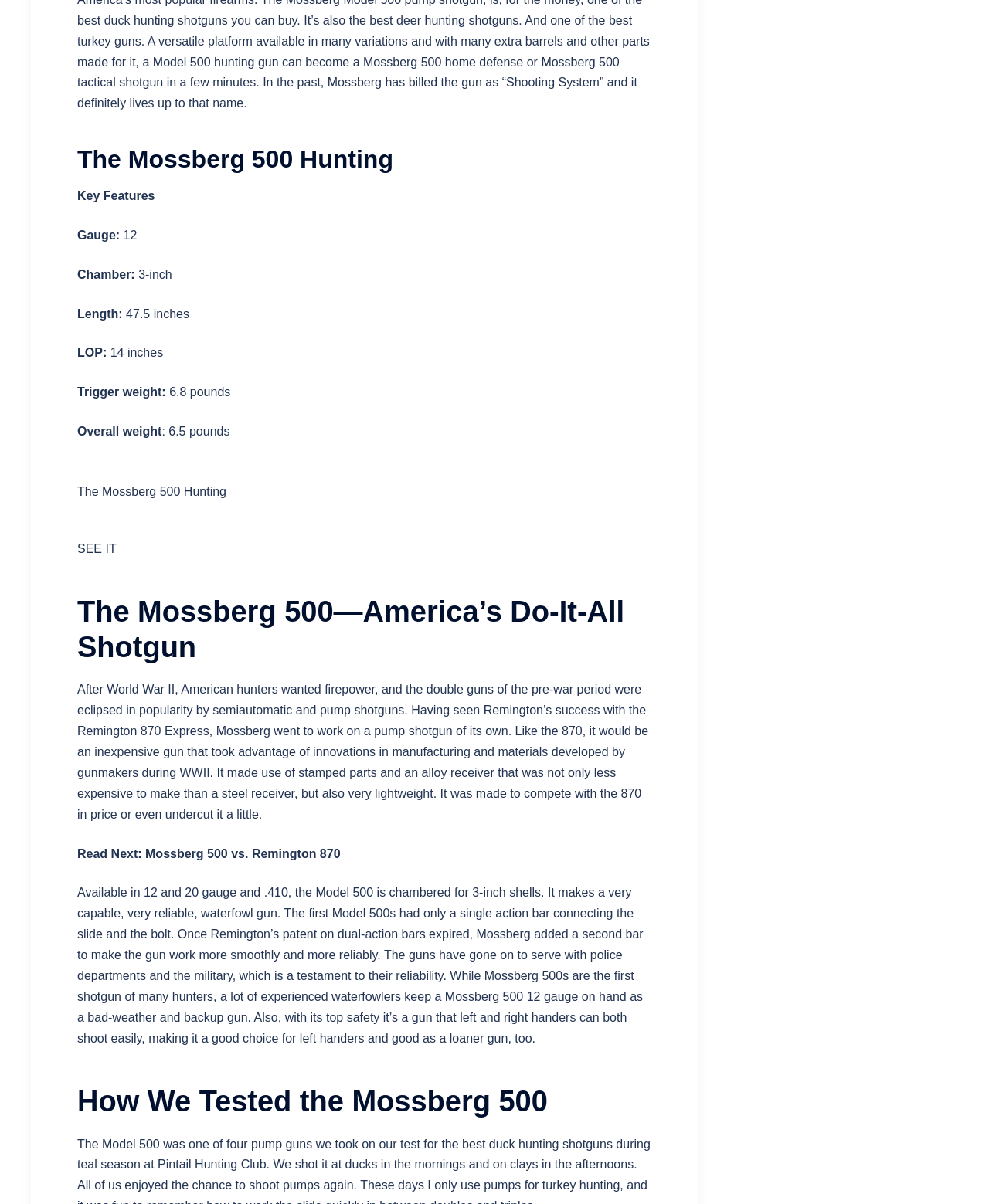Using the element description Pintail Hunting Club, predict the bounding box coordinates for the UI element. Provide the coordinates in (top-left x, top-left y, bottom-right x, bottom-right y) format with values ranging from 0 to 1.

[0.159, 0.962, 0.269, 0.973]